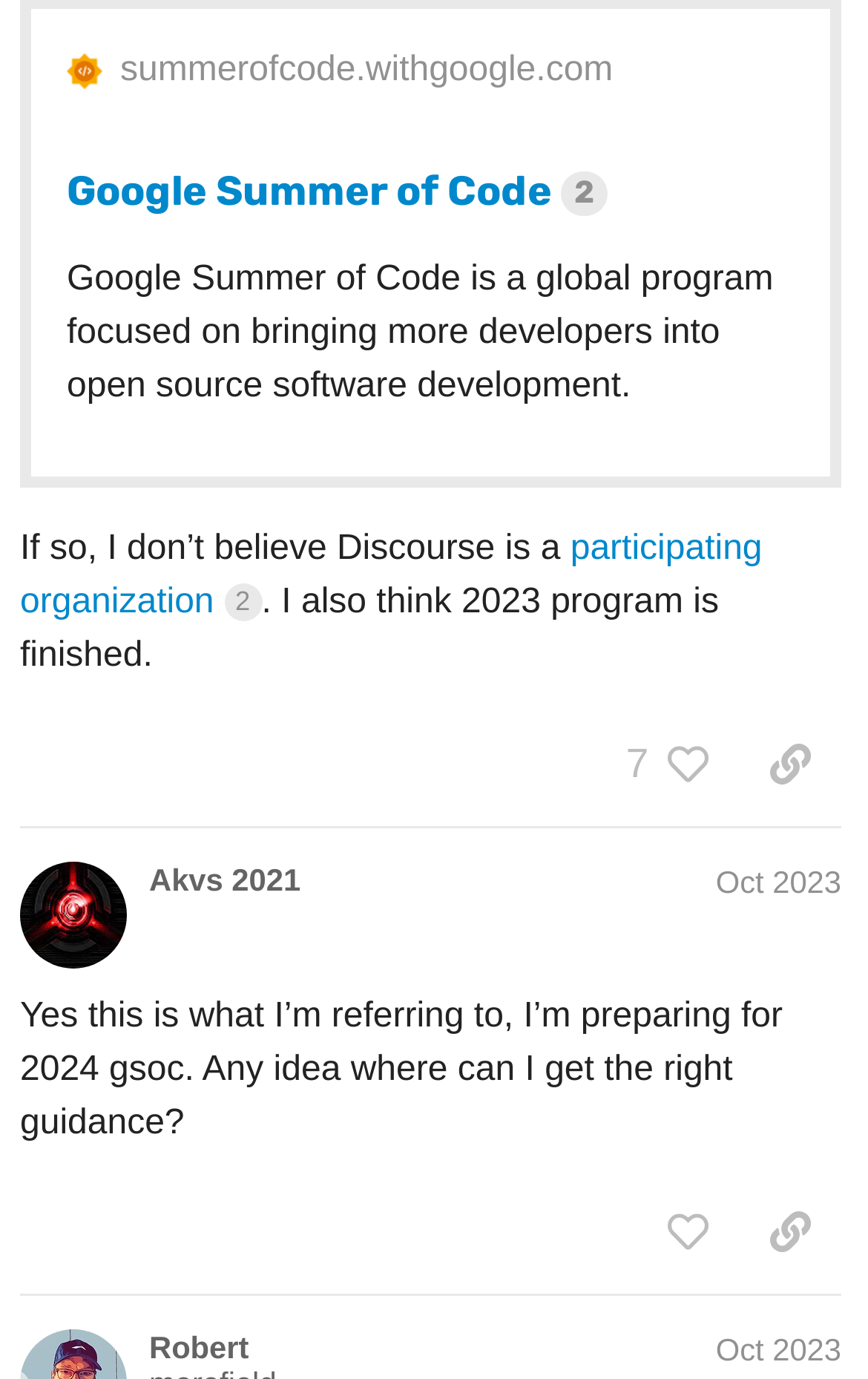Give a short answer using one word or phrase for the question:
What action can be performed on the post with the text 'Yes this is what I’m referring to...'?

like or copy link